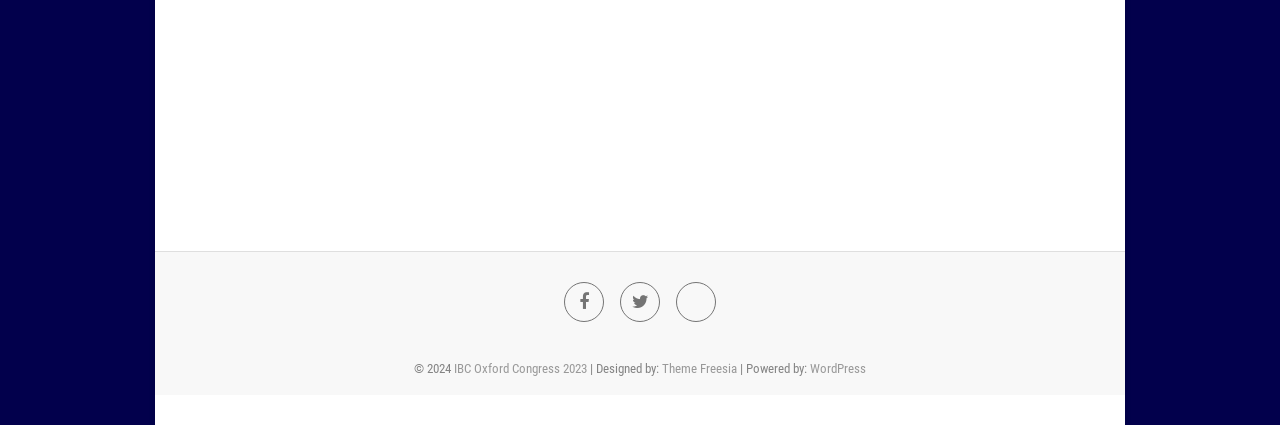What social media platforms are linked?
Provide a detailed and well-explained answer to the question.

The social media platforms linked can be found at the bottom of the webpage, where there are links to Facebook and Twitter, represented by their respective icons.